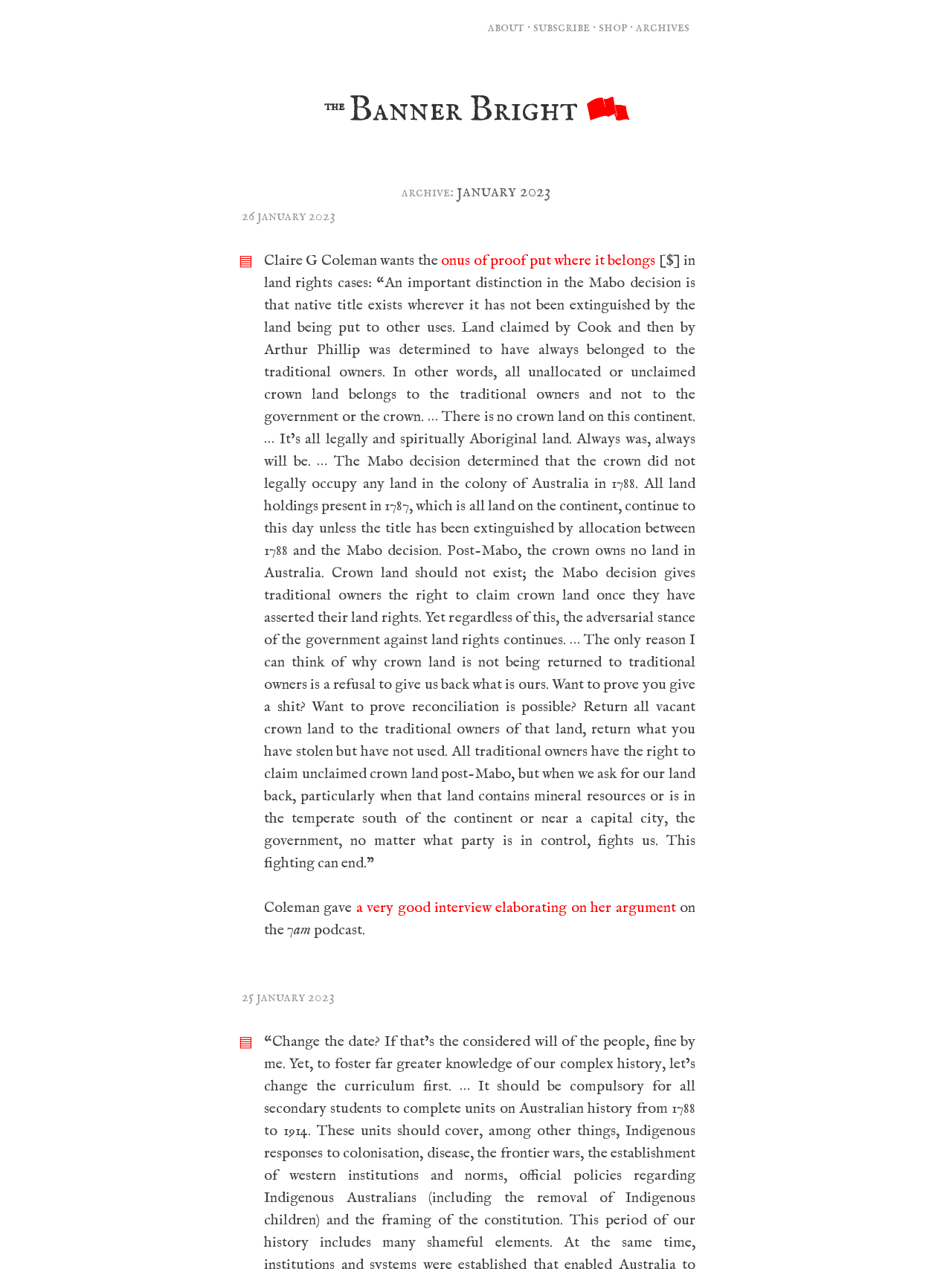Provide an in-depth caption for the elements present on the webpage.

The webpage appears to be a blog or news website, with a focus on human rights and human gain. At the top, there is a heading that reads "The Banner Bright" with a link to the same title. Below this, there are several links to different sections of the website, including "about", "subscribe", "shop", and "archives".

In the main content area, there are two articles or posts. The first post has a title that is not explicitly stated, but it appears to be an opinion piece or essay written by Claire G Coleman. The text discusses land rights cases, specifically the Mabo decision, and argues that the government should return vacant crown land to traditional owners. The article is quite lengthy and includes several paragraphs of text.

To the left of the article, there is a small icon or button with a link to an unknown destination. Above the article, there is a date stamp that reads "26 January 2023". Below the article, there is a link to a podcast interview with the author, as well as a mention of the "7am podcast".

The second post is not fully visible, but it appears to be another article or news item, with a date stamp of "25 January 2023". It also has a small icon or button with a link to an unknown destination.

Overall, the webpage has a simple and clean layout, with a focus on presenting written content and providing links to related resources.